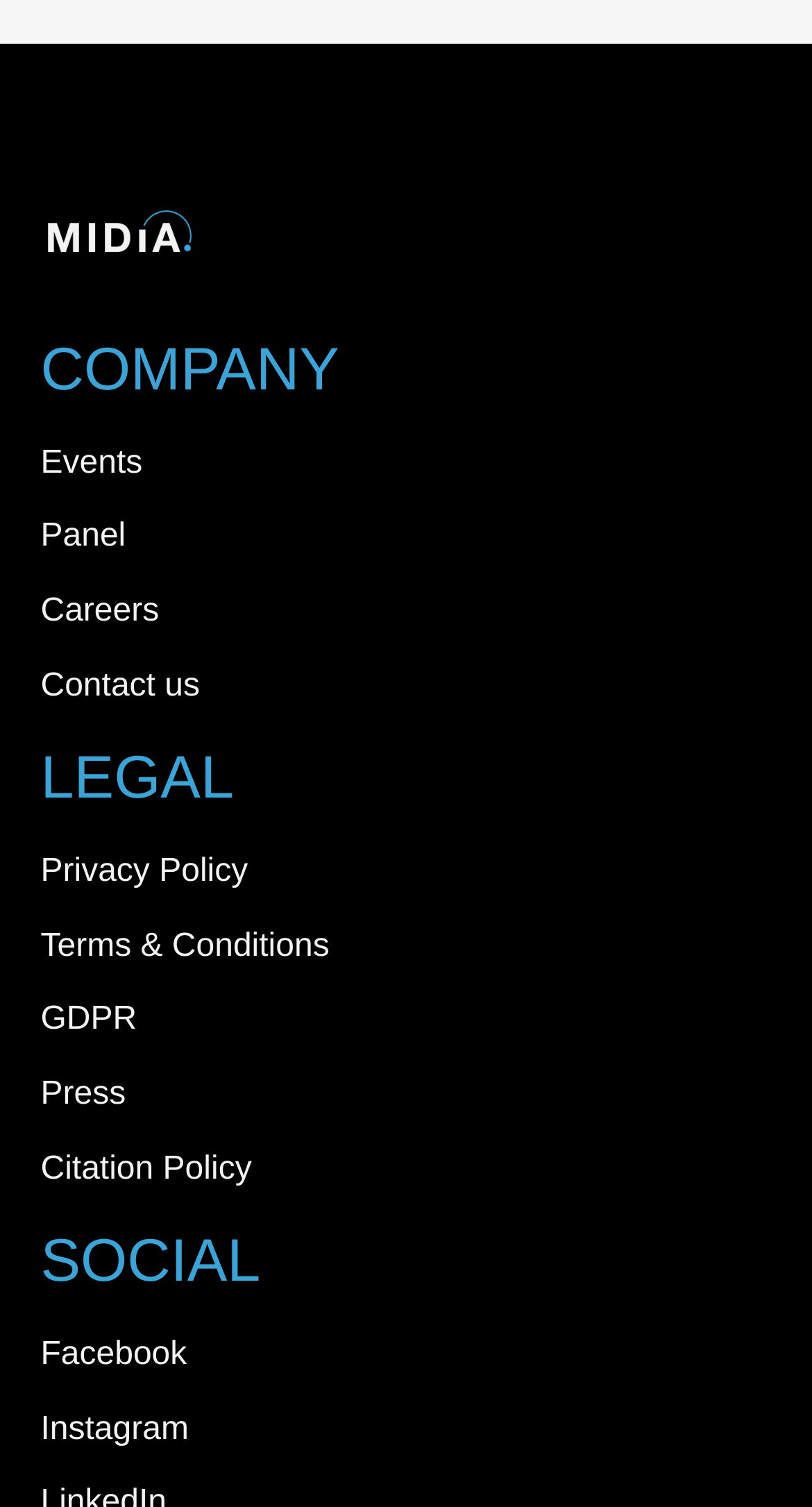Determine the coordinates of the bounding box that should be clicked to complete the instruction: "Go to the Popular Posts section". The coordinates should be represented by four float numbers between 0 and 1: [left, top, right, bottom].

None